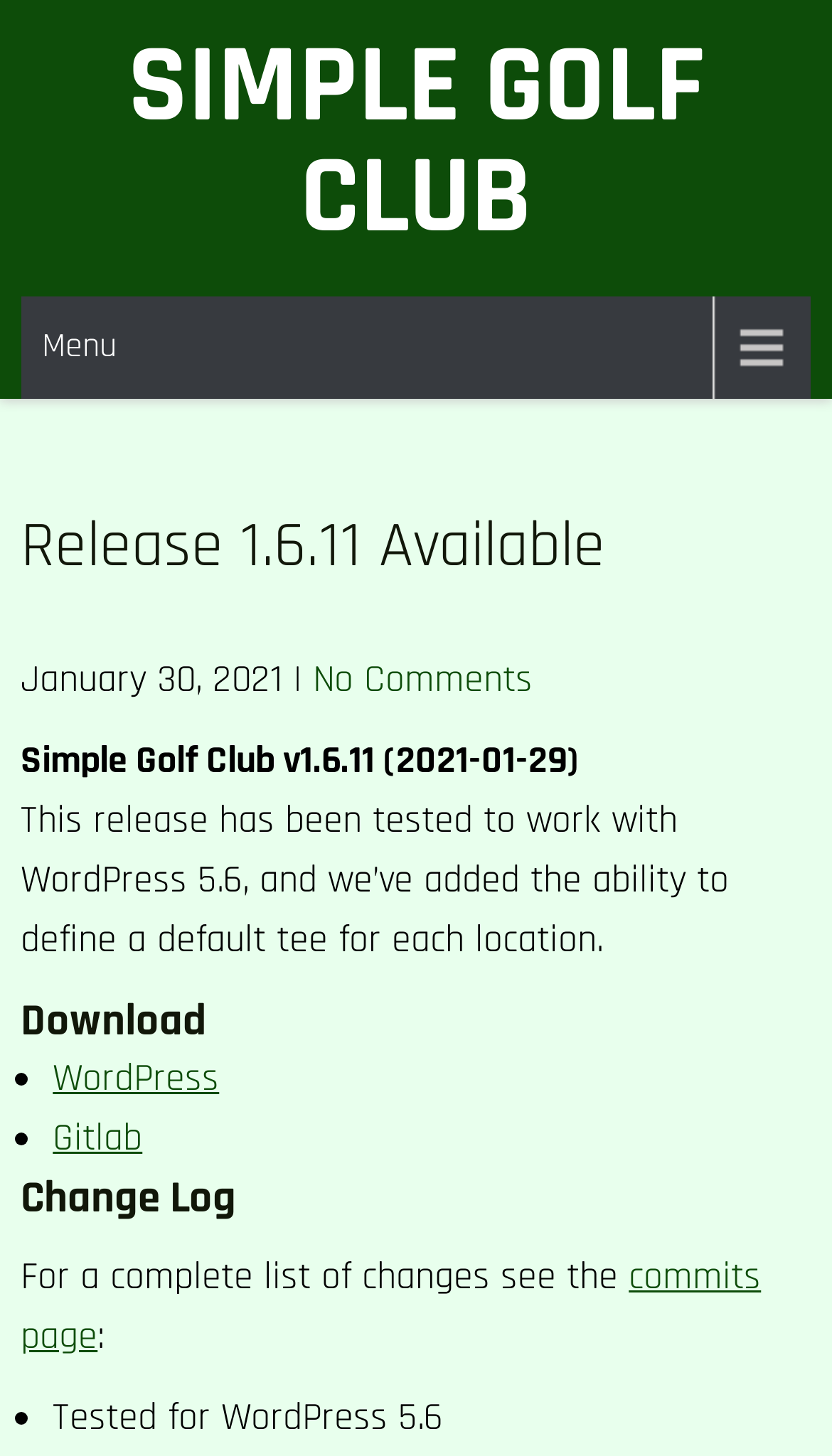Provide an in-depth caption for the webpage.

The webpage is about the release of Simple Golf Club version 1.6.11. At the top, there is a large heading "SIMPLE GOLF CLUB" with a link to the same name. Next to it, there is a "Menu" link. Below these elements, there is a header section with a heading "Release 1.6.11 Available" followed by the date "January 30, 2021" and a link "No Comments".

The main content of the page is divided into sections. The first section has a heading "Simple Golf Club v1.6.11 (2021-01-29)" and a paragraph of text describing the release, including the ability to define a default tee for each location.

Below this section, there is a "Download" section with a heading and two bullet points, each containing a link to download the release from WordPress and Gitlab.

The next section has a heading "Change Log" and a paragraph of text describing the changes, with a link to the "commits page" for a complete list of changes. This section is followed by a list of changes, with one item "Tested for WordPress 5.6".